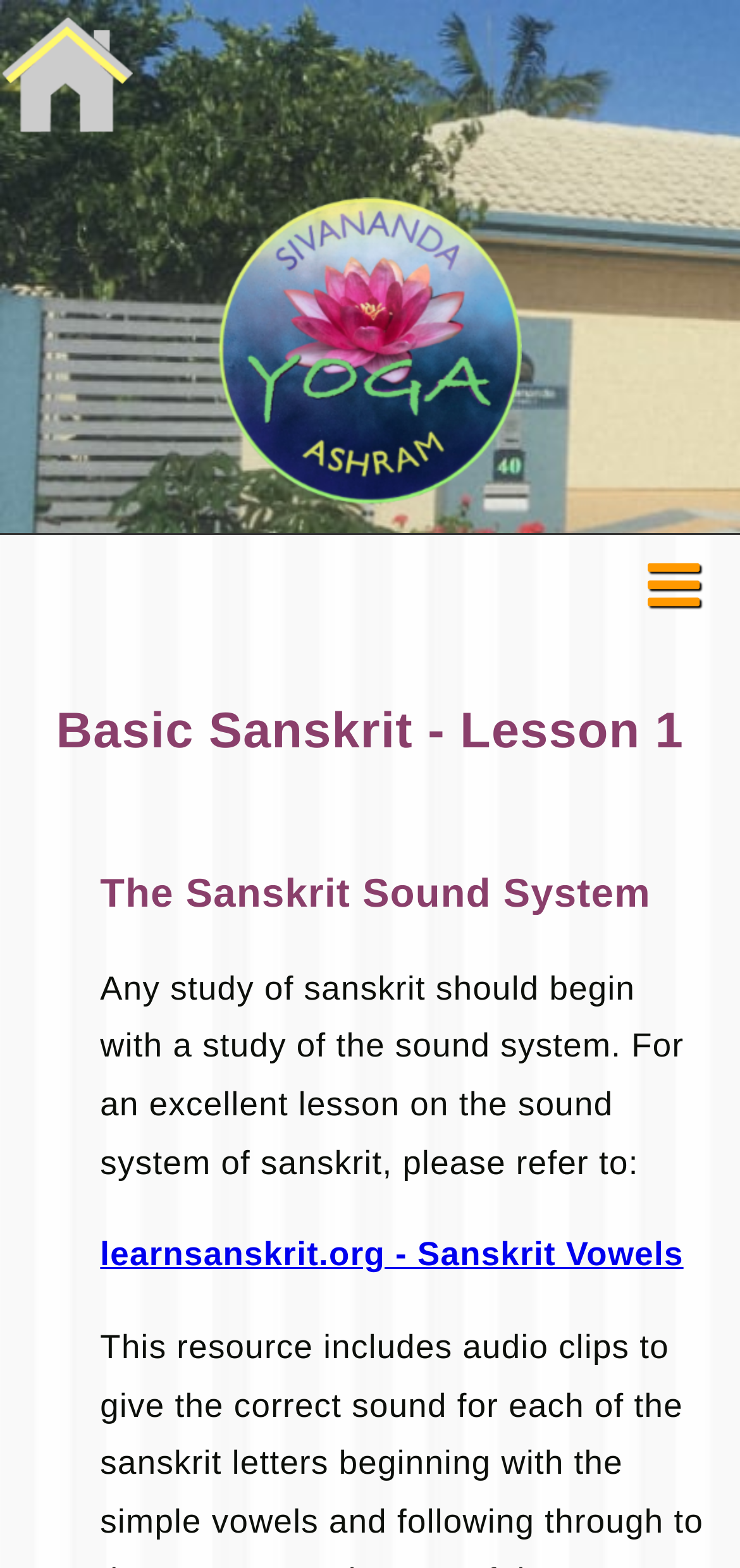Answer the question with a single word or phrase: 
Is there a link to an external resource?

Yes